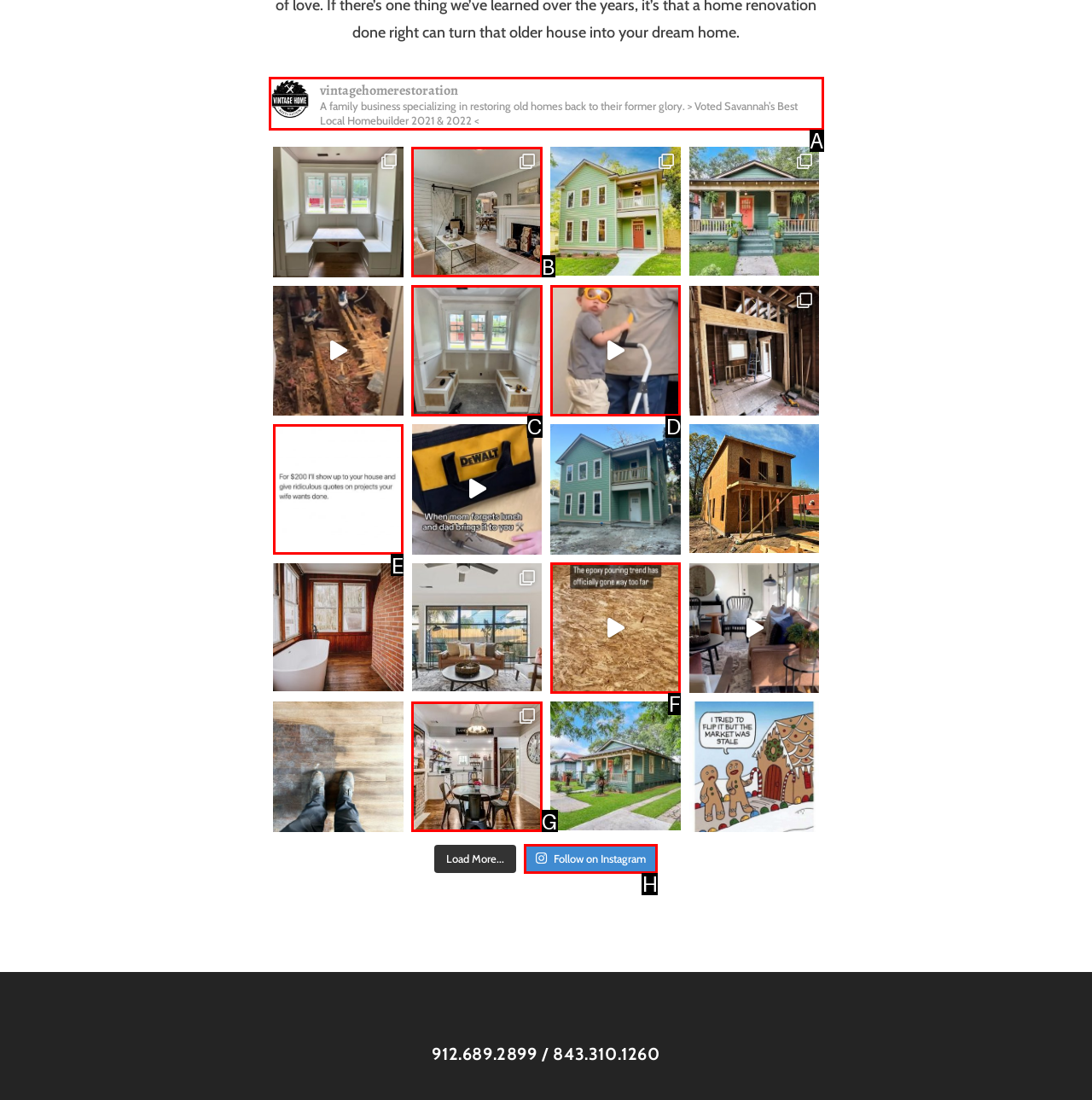Identify the correct option to click in order to complete this task: Follow on Instagram
Answer with the letter of the chosen option directly.

H